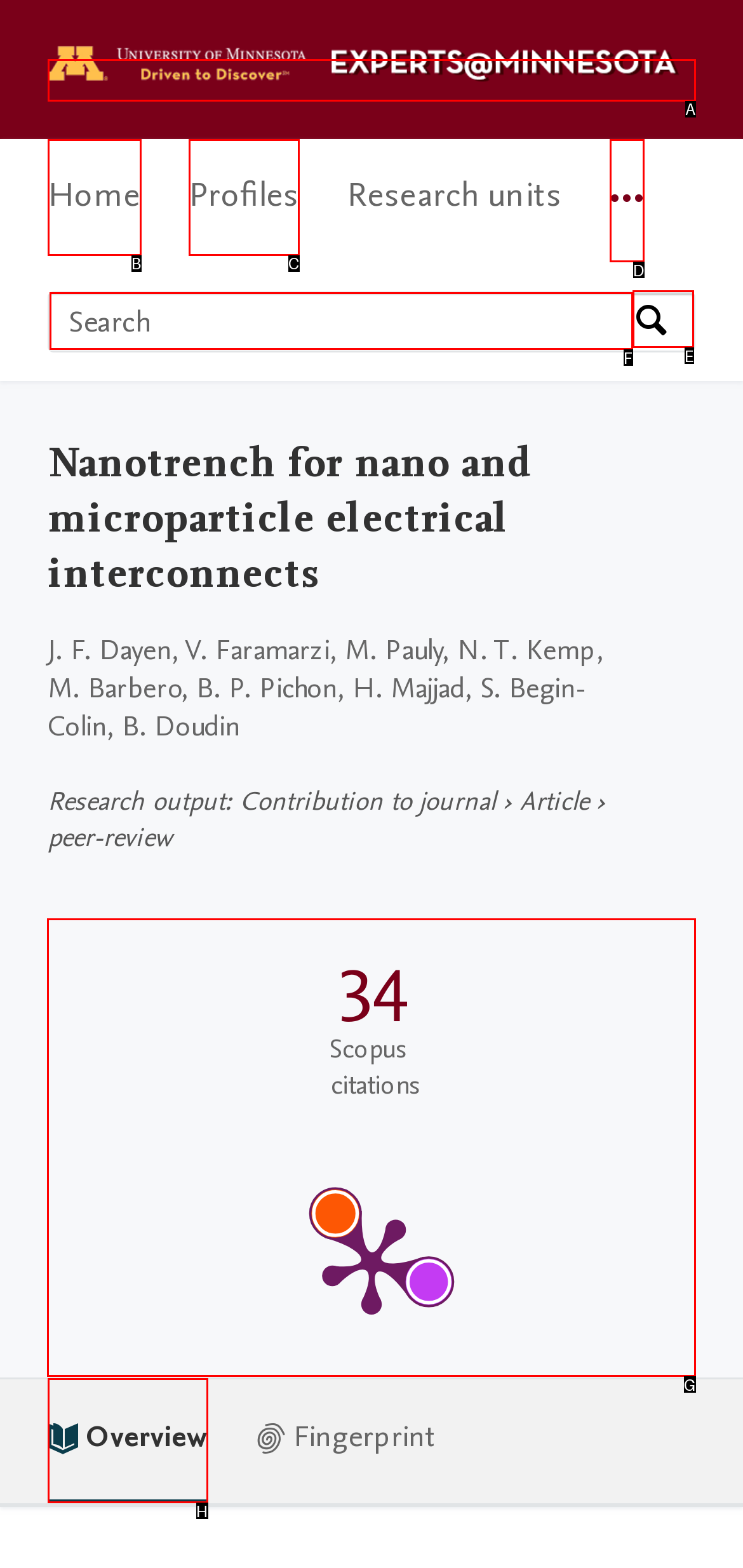Select the letter of the UI element you need to click on to fulfill this task: View publication metrics. Write down the letter only.

G